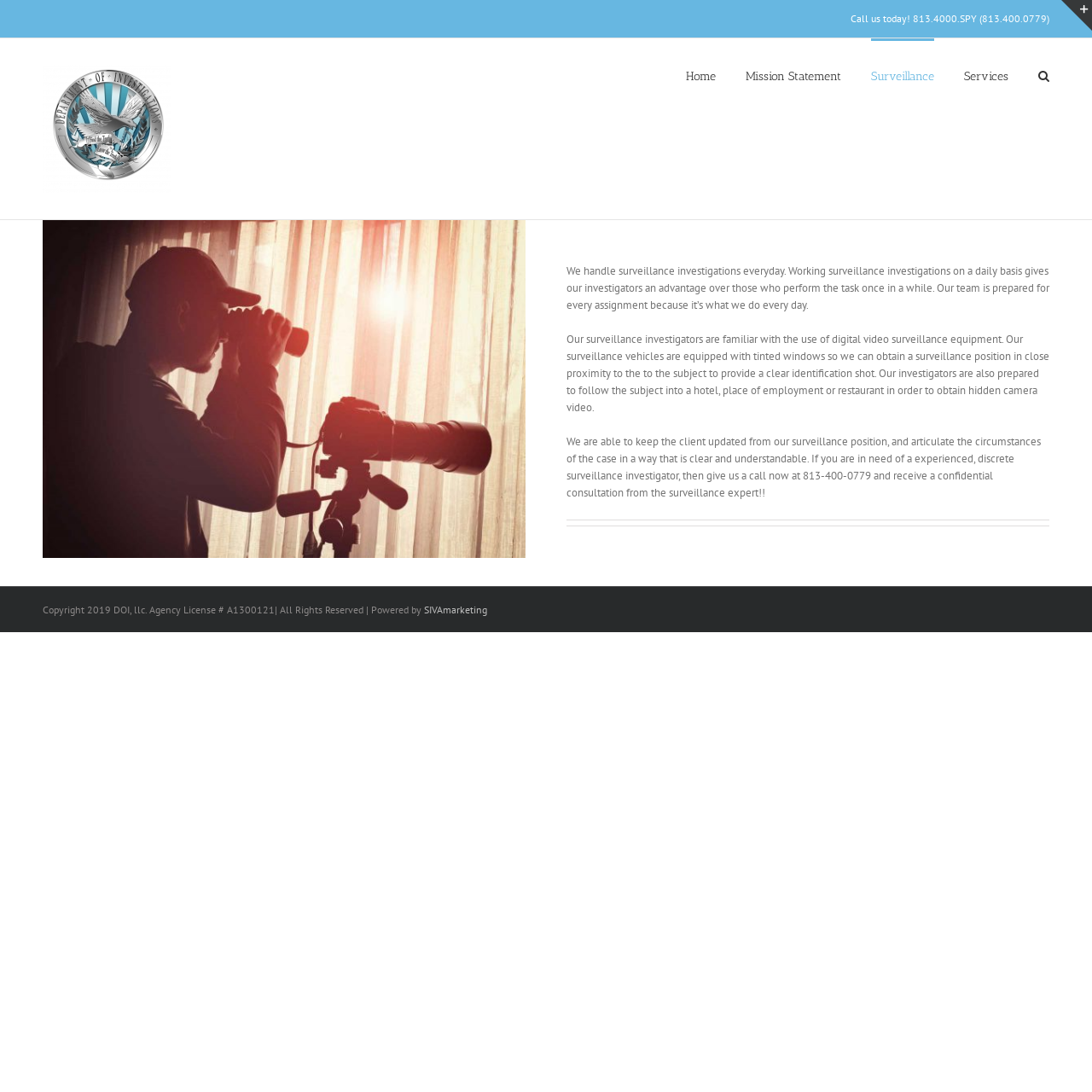Please determine the bounding box coordinates of the element to click in order to execute the following instruction: "Toggle the sliding bar area". The coordinates should be four float numbers between 0 and 1, specified as [left, top, right, bottom].

[0.972, 0.0, 1.0, 0.028]